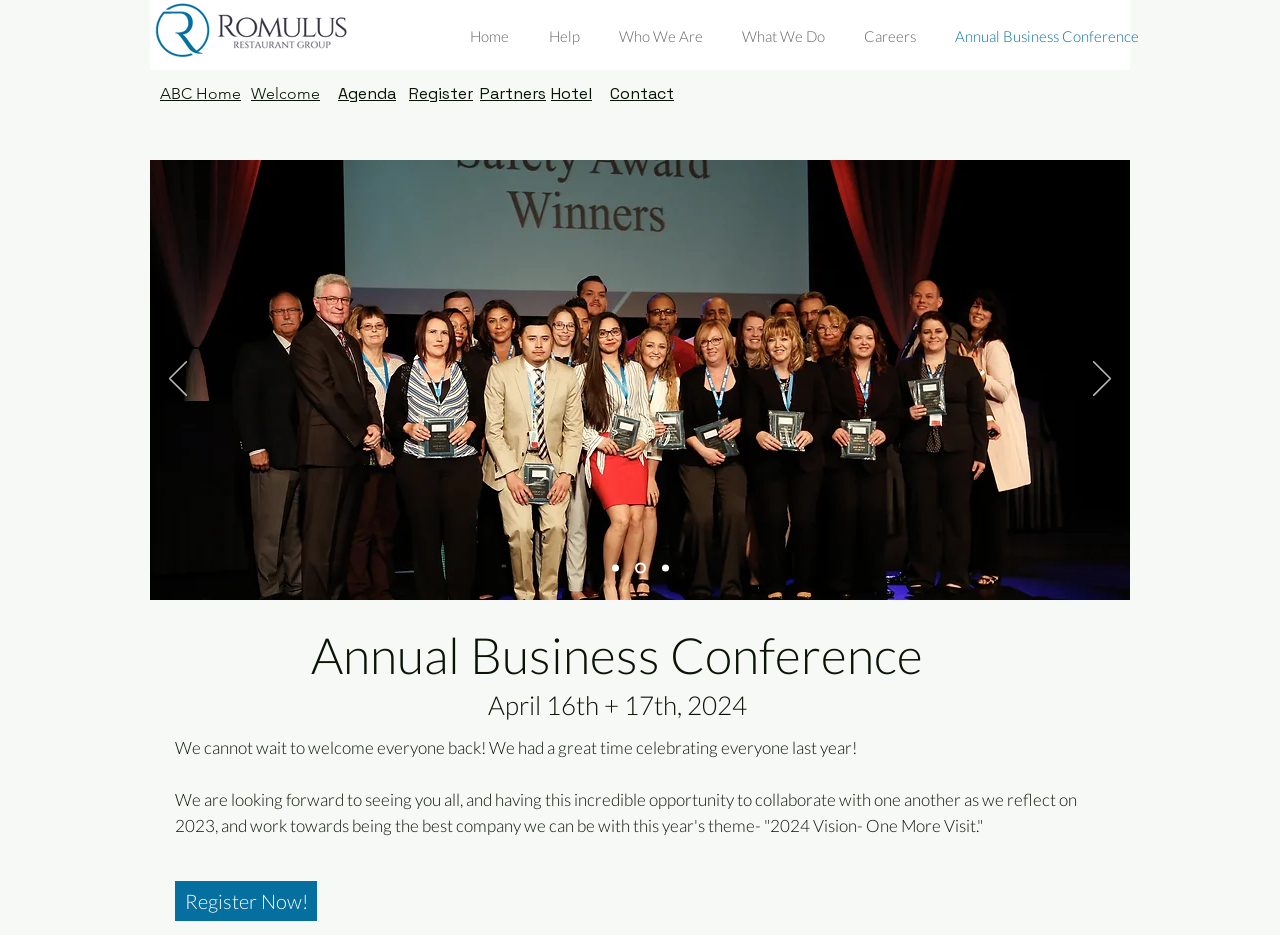Describe every aspect of the webpage comprehensively.

The webpage is about the Annual Business Conference of Romulus Inc, with a prominent logo "final.png" at the top left corner. Below the logo, there is a navigation menu with links to "Home", "Help", "Who We Are", "What We Do", "Careers", and "Annual Business Conference". 

On the left side of the page, there are several headings, including "ABC Home", "Welcome", "Agenda", "Register", "Partners", "Hotel", and "Contact", each with a corresponding link. 

In the main content area, there is a slideshow region with a "Previous" and "Next" button, allowing users to navigate through the slides. The slideshow also has a navigation menu with links to individual slides, such as "Slide 1", "Slide 2", and "Slide 3". 

Below the slideshow, there are two headings, "Annual Business Conference" and "April 16th + 17th, 2024", indicating the title and date of the conference. 

There are two paragraphs of text, one welcoming everyone back to the conference and mentioning last year's celebration, and another expressing excitement for the upcoming conference and its theme "2024 Vision- One More Visit". 

Finally, there is a prominent "Register Now!" link at the bottom of the page, encouraging users to sign up for the conference.